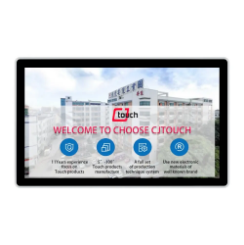How many icons are below the main message?
Using the information from the image, provide a comprehensive answer to the question.

Below the main message, there are four icons representing key aspects of their offerings: a camera, a monitor, a system, and a user interface, which highlight the diverse applications of CJTOUCH products in various fields.